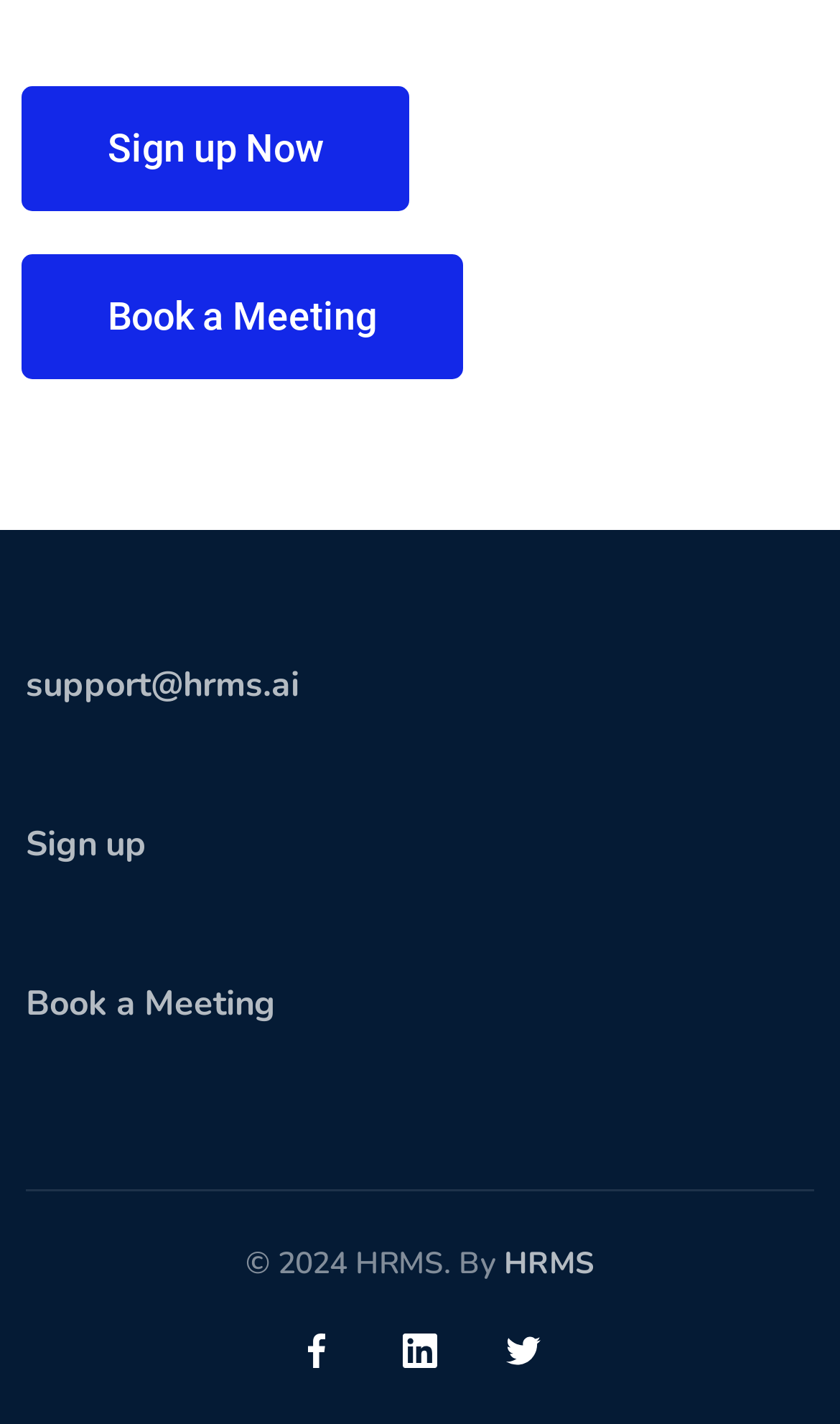Provide your answer to the question using just one word or phrase: What is the copyright year mentioned on the webpage?

2024